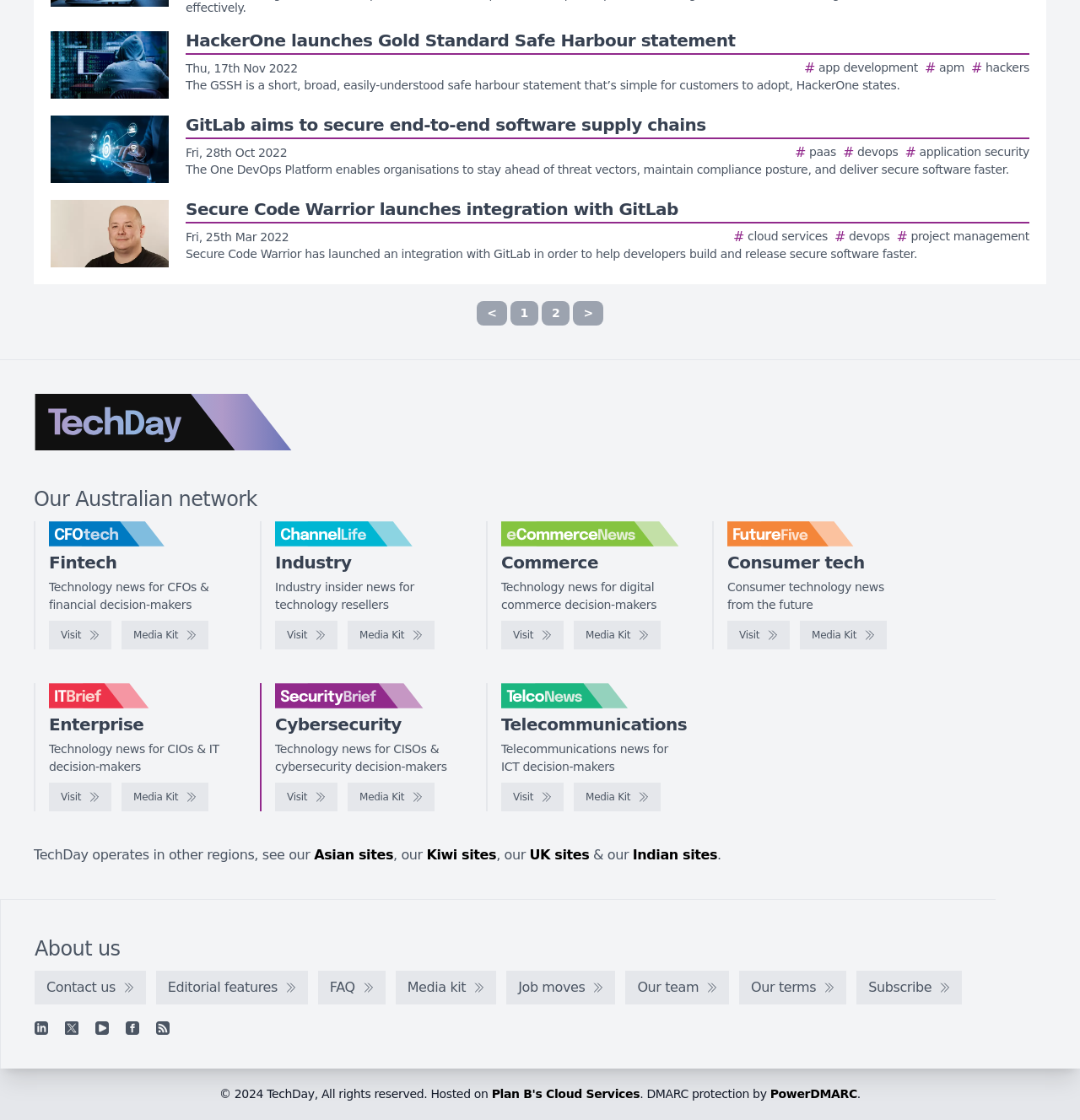What is the name of the logo at the top left?
With the help of the image, please provide a detailed response to the question.

I examined the top left region of the webpage and found an image with the text 'TechDay logo'.